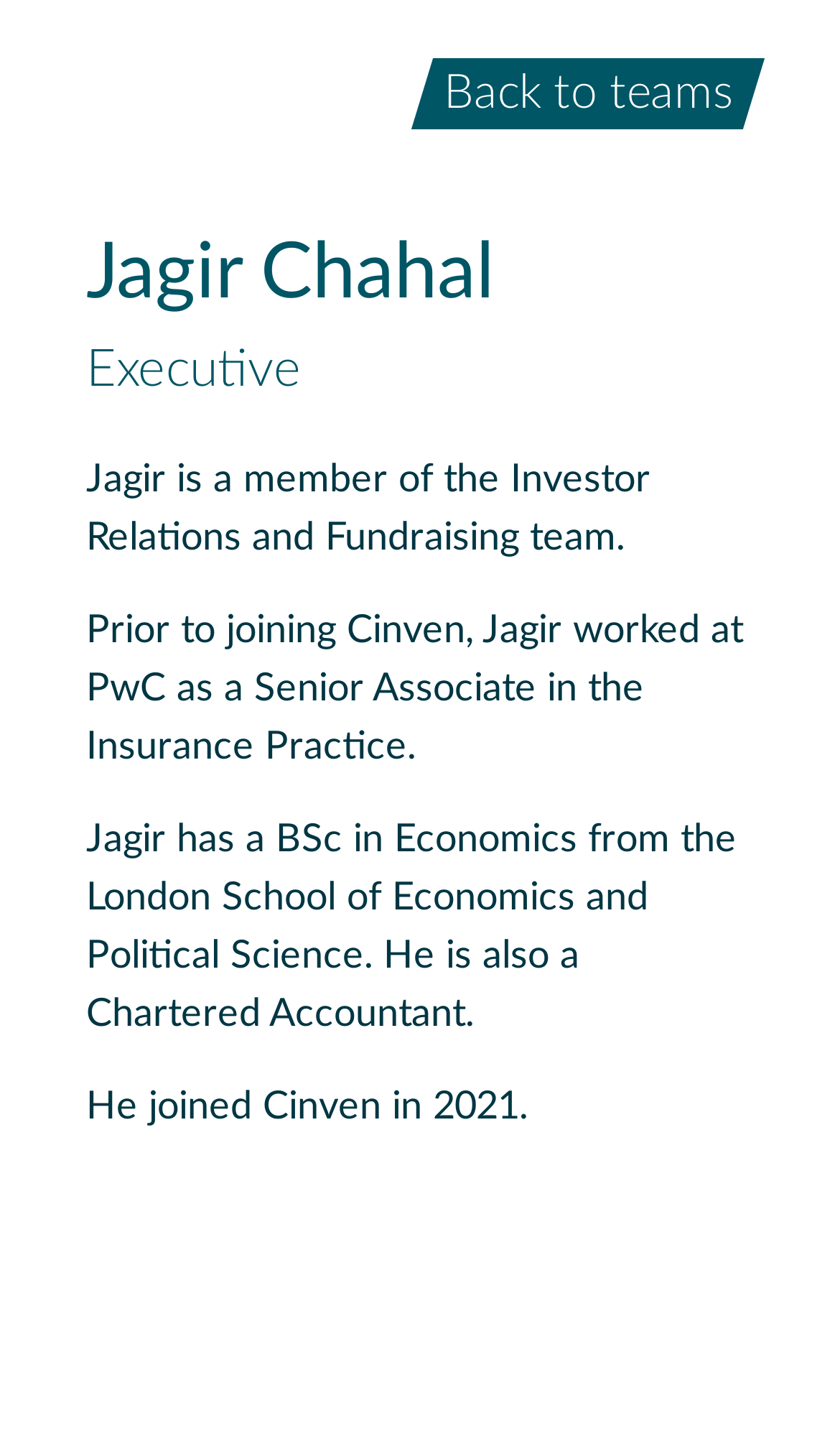What is the name of the person described on this page?
Please give a detailed and elaborate explanation in response to the question.

I found the answer by looking at the StaticText element with the text 'Jagir Chahal' which is located at [0.103, 0.164, 0.59, 0.218] and is a part of the LayoutTable element.